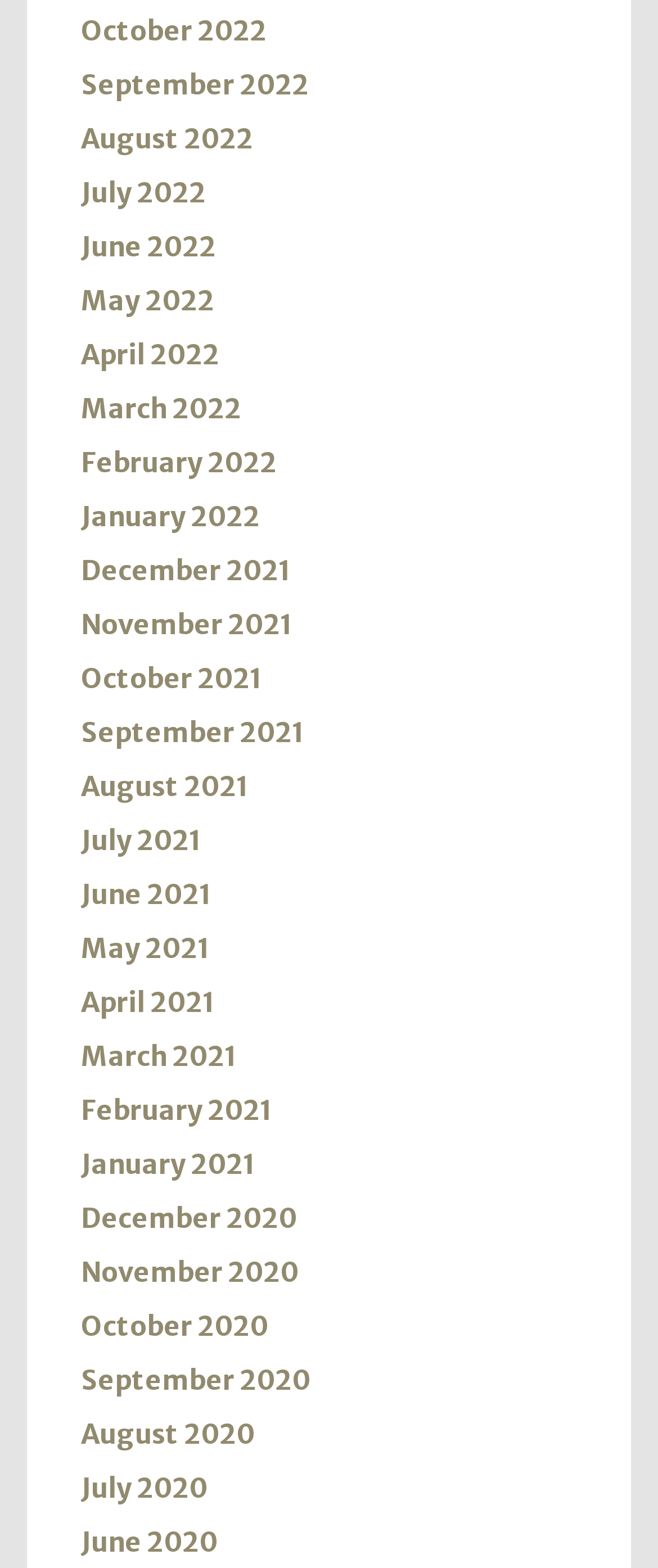Can you find the bounding box coordinates for the element that needs to be clicked to execute this instruction: "View October 2022"? The coordinates should be given as four float numbers between 0 and 1, i.e., [left, top, right, bottom].

[0.123, 0.008, 0.405, 0.03]